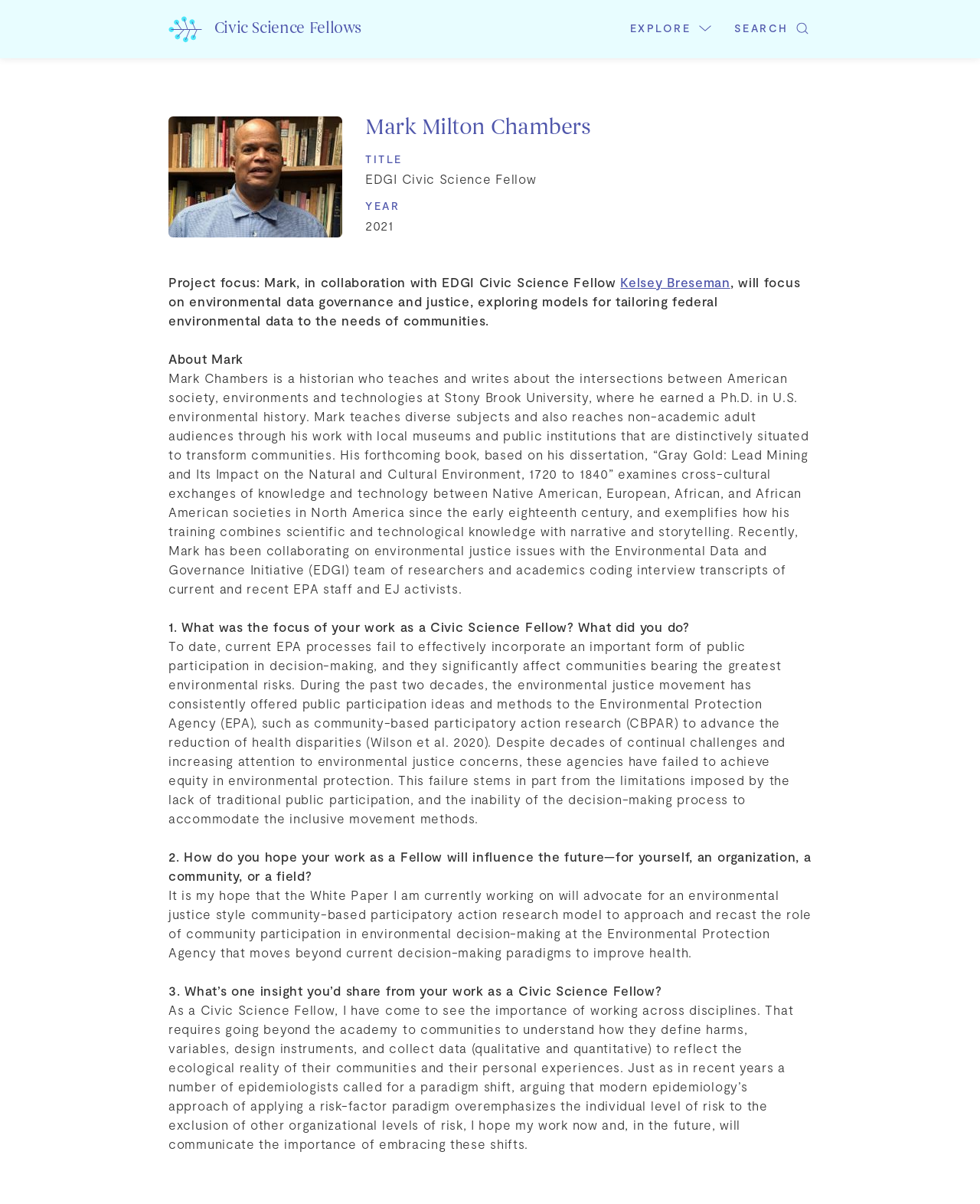What is the focus of Mark's project?
Using the visual information, reply with a single word or short phrase.

environmental data governance and justice